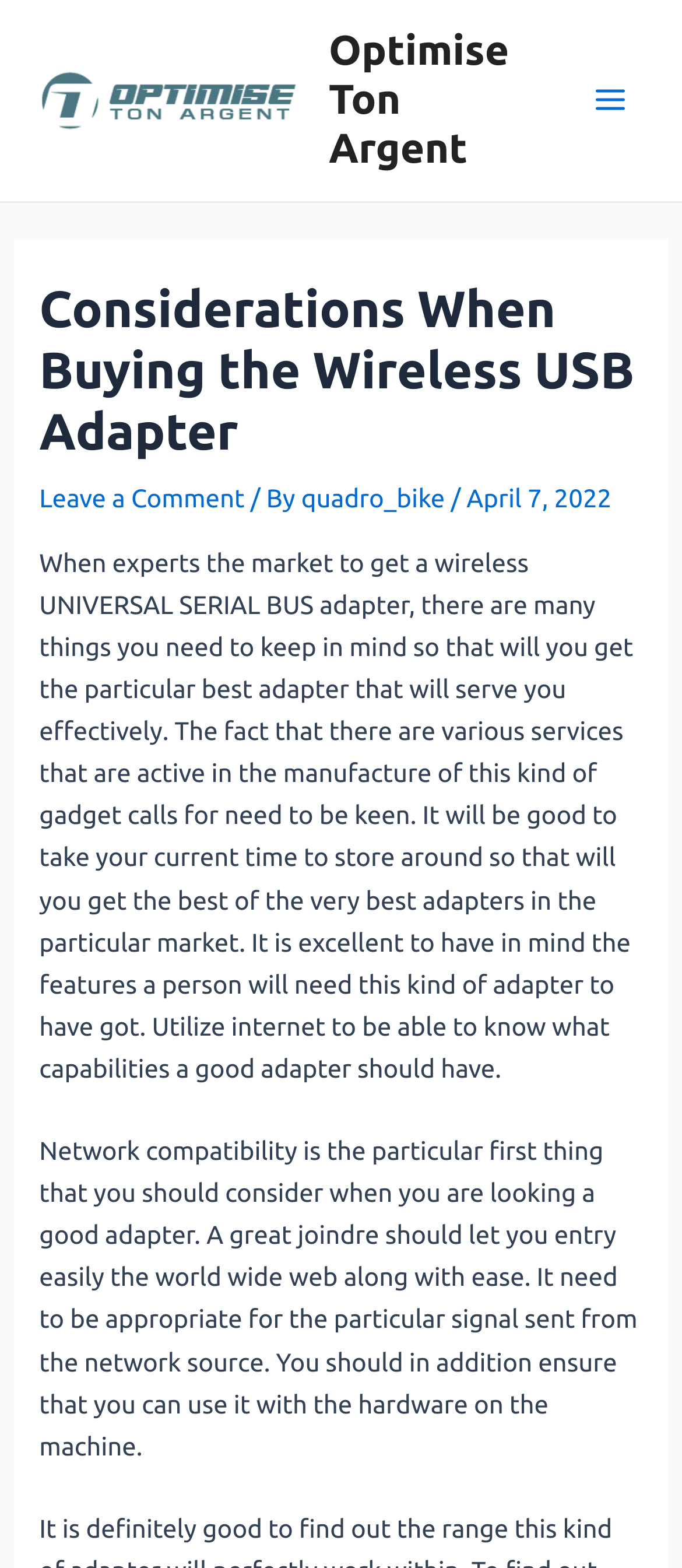What is the importance of network compatibility?
Please give a well-detailed answer to the question.

According to the webpage, network compatibility is the first thing to consider when looking for a wireless USB adapter. It is important because a good adapter should allow easy access to the internet, and it should be compatible with the signal sent from the network source.